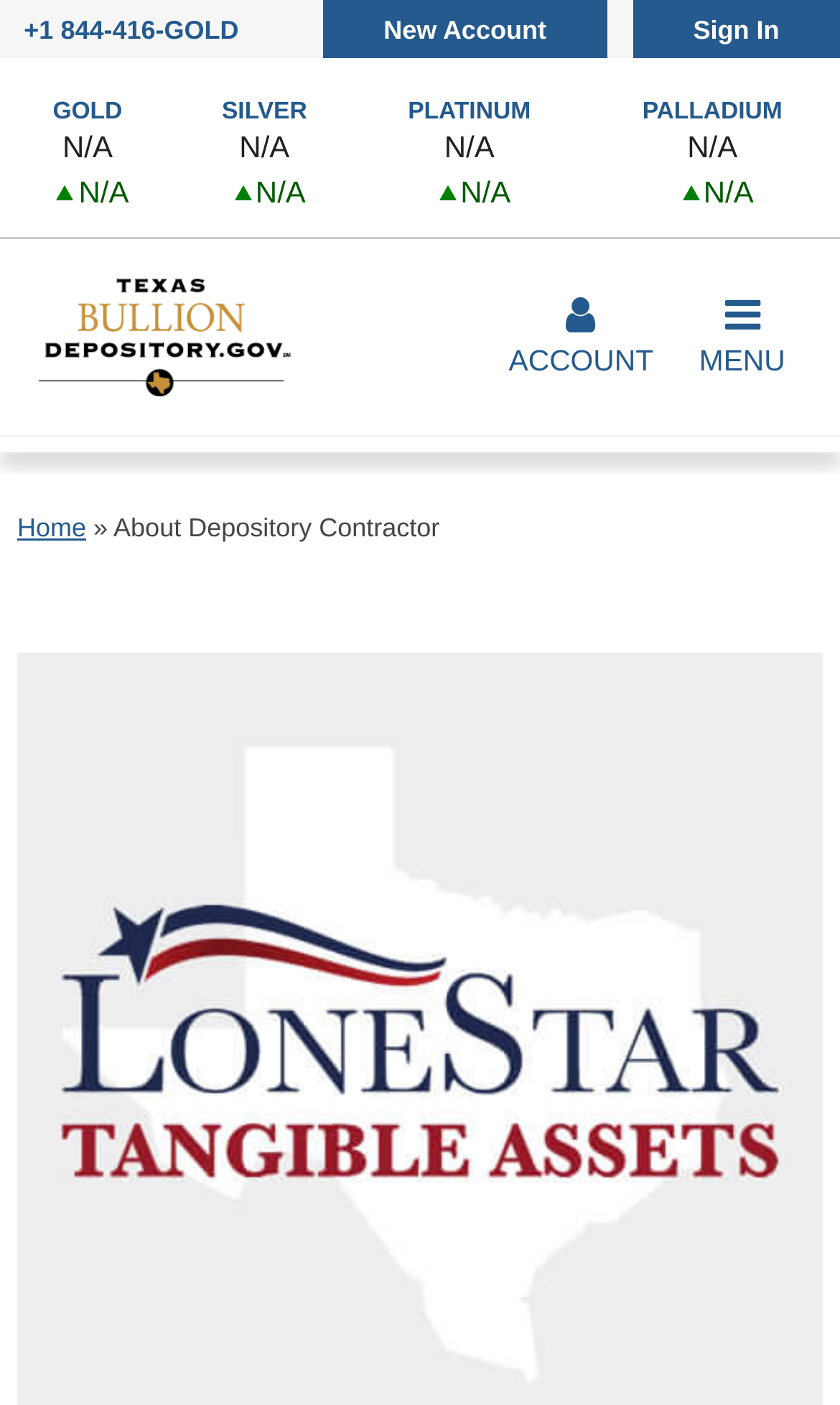Bounding box coordinates are specified in the format (top-left x, top-left y, bottom-right x, bottom-right y). All values are floating point numbers bounded between 0 and 1. Please provide the bounding box coordinate of the region this sentence describes: Home

[0.021, 0.365, 0.103, 0.387]